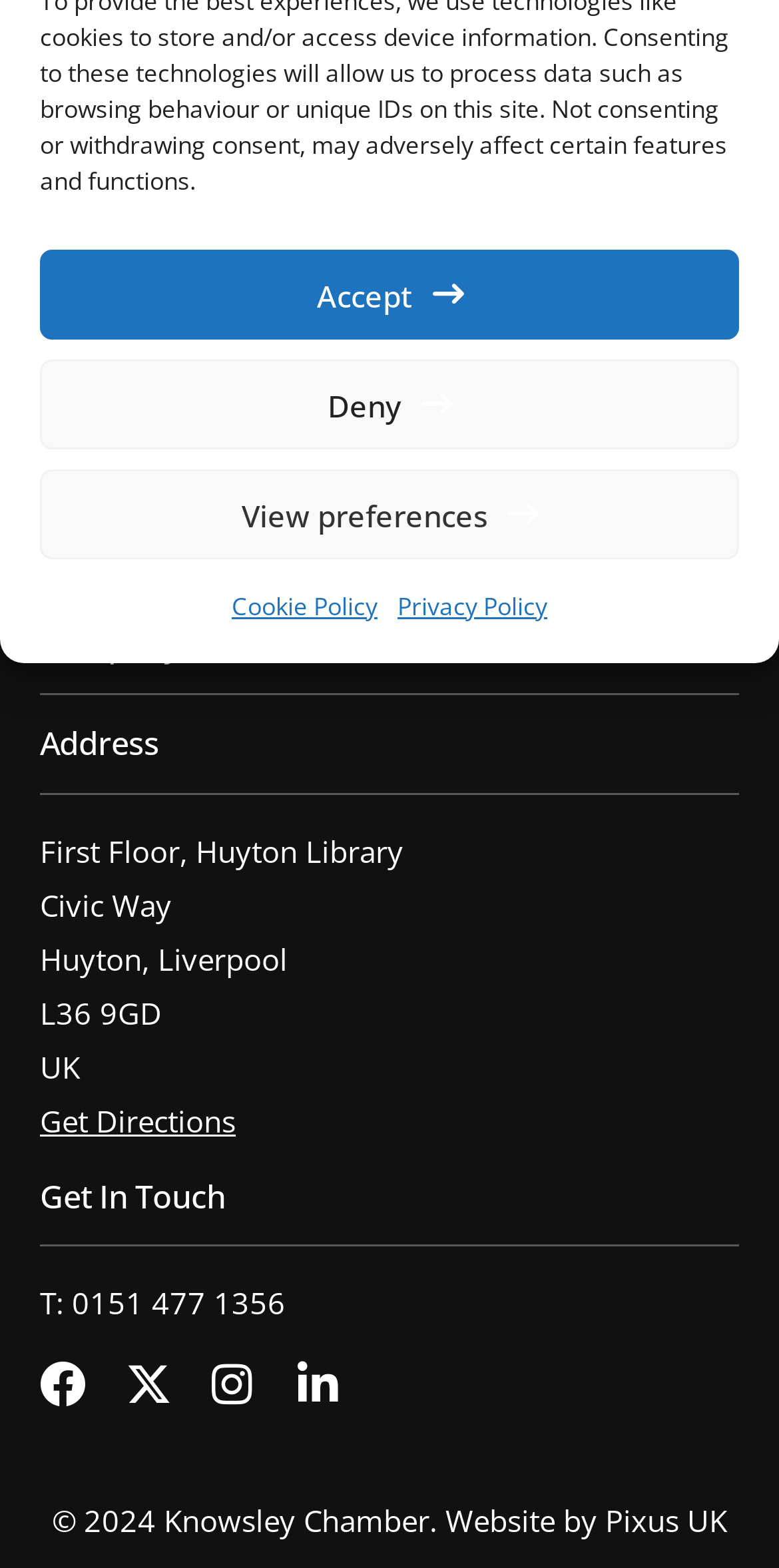Please determine the bounding box coordinates, formatted as (top-left x, top-left y, bottom-right x, bottom-right y), with all values as floating point numbers between 0 and 1. Identify the bounding box of the region described as: World Nuclear News

None